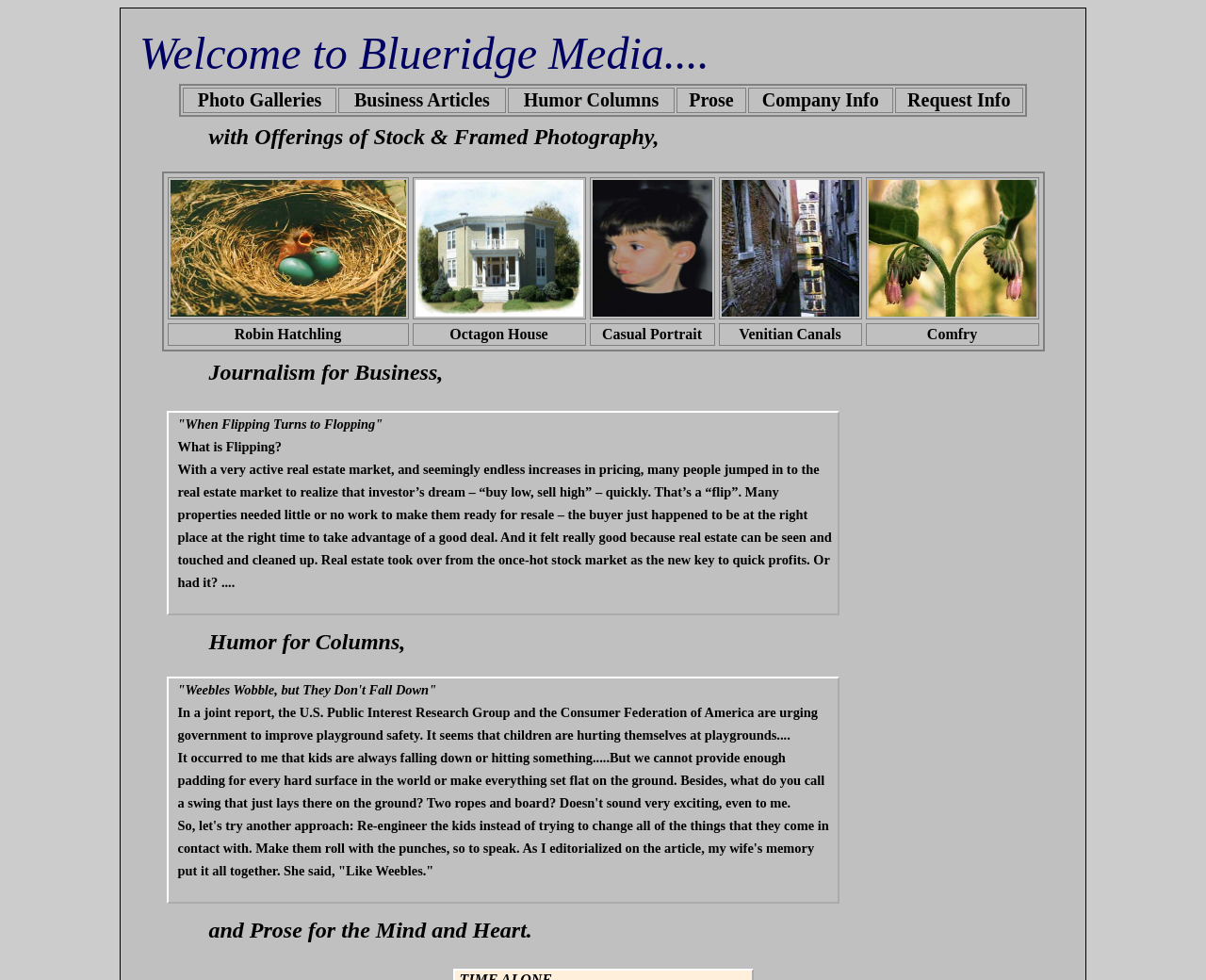Please respond in a single word or phrase: 
What is the company's business?

Stock & Framed Photography